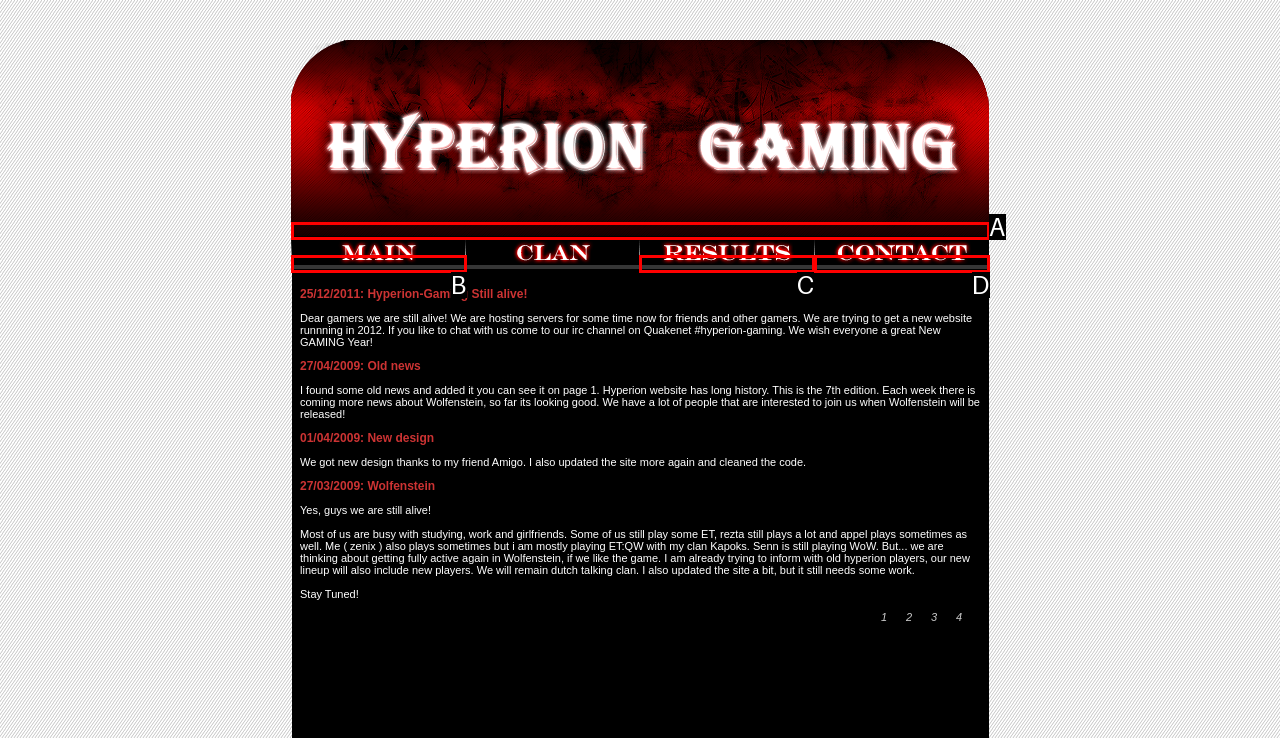From the given options, find the HTML element that fits the description: Ethnic Relations. Reply with the letter of the chosen element.

None